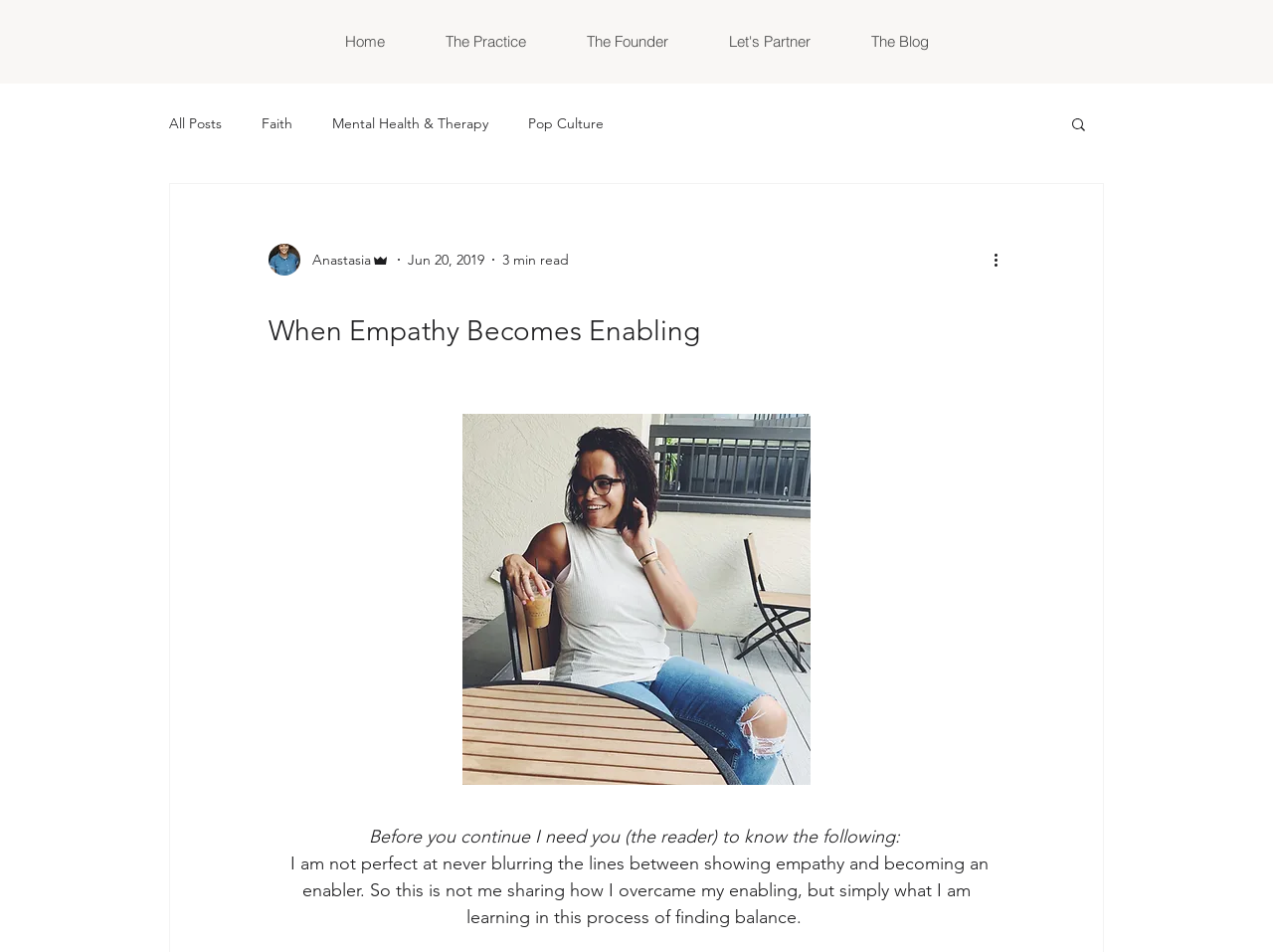Locate the bounding box coordinates of the region to be clicked to comply with the following instruction: "Search for something". The coordinates must be four float numbers between 0 and 1, in the form [left, top, right, bottom].

None